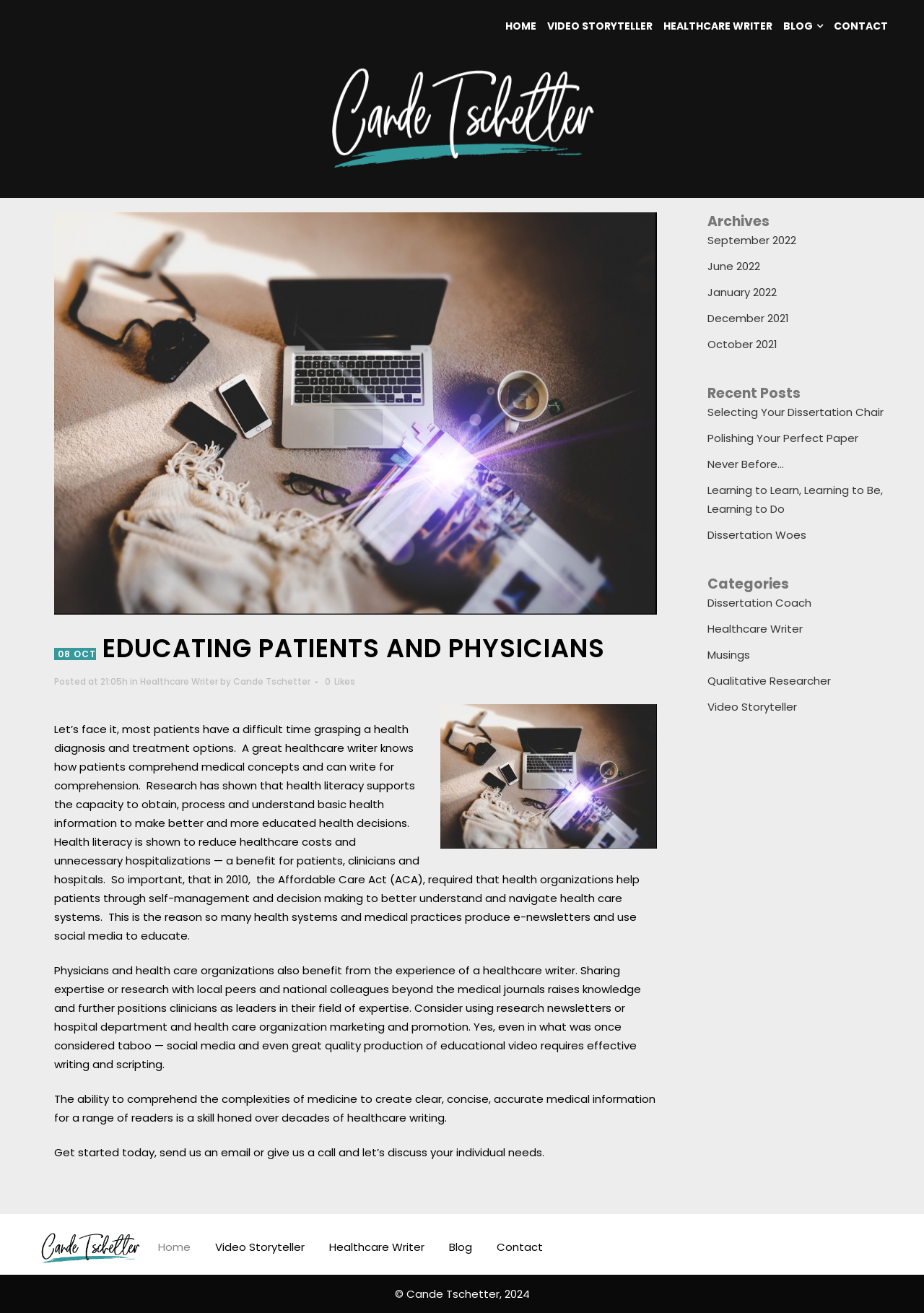Give a succinct answer to this question in a single word or phrase: 
What is the main topic of the webpage?

Healthcare writing